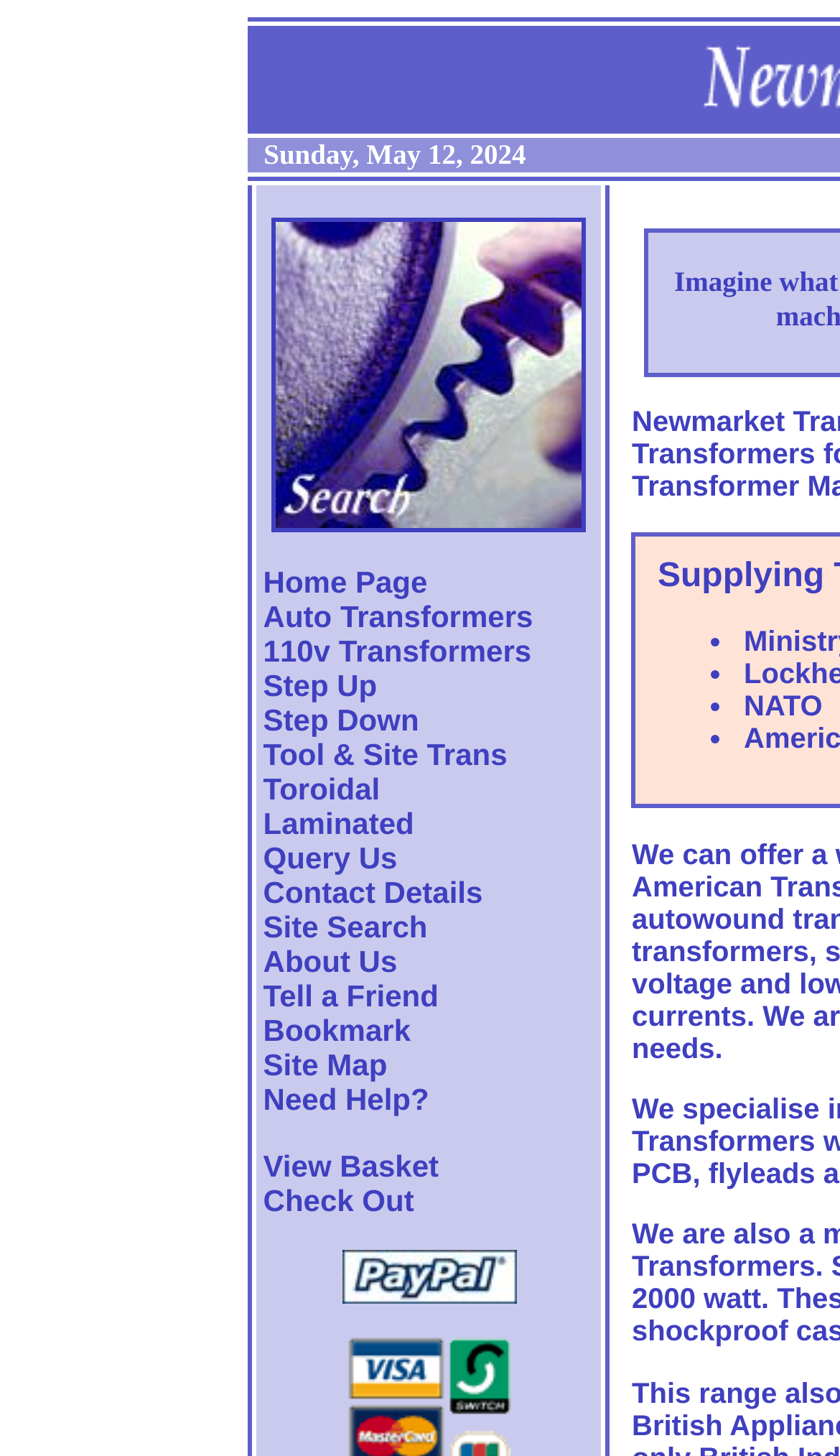Provide the bounding box coordinates of the area you need to click to execute the following instruction: "Check Contact Details".

[0.313, 0.601, 0.575, 0.625]